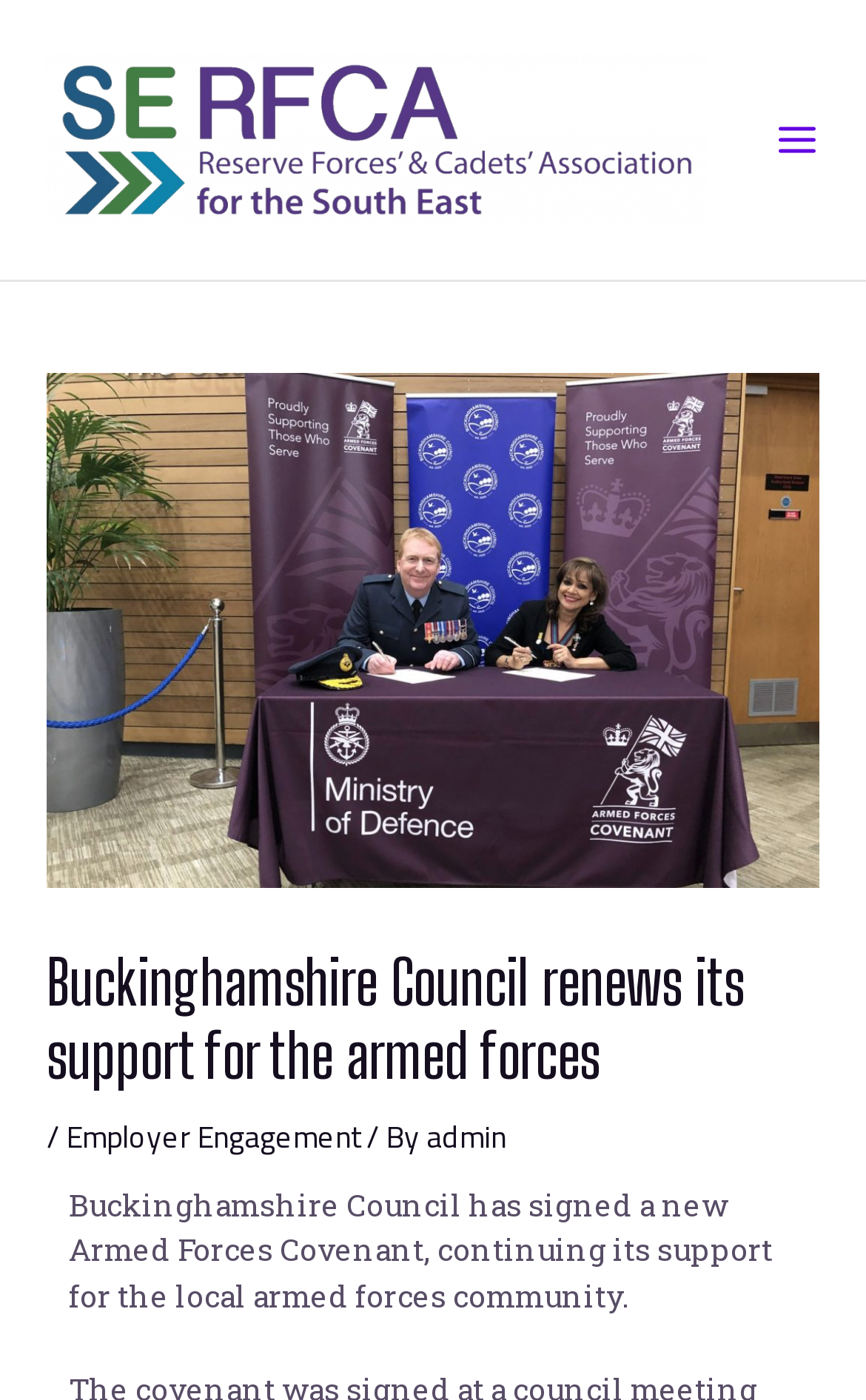Please reply to the following question using a single word or phrase: 
What is the name of the council that signed the Armed Forces Covenant?

Buckinghamshire Council